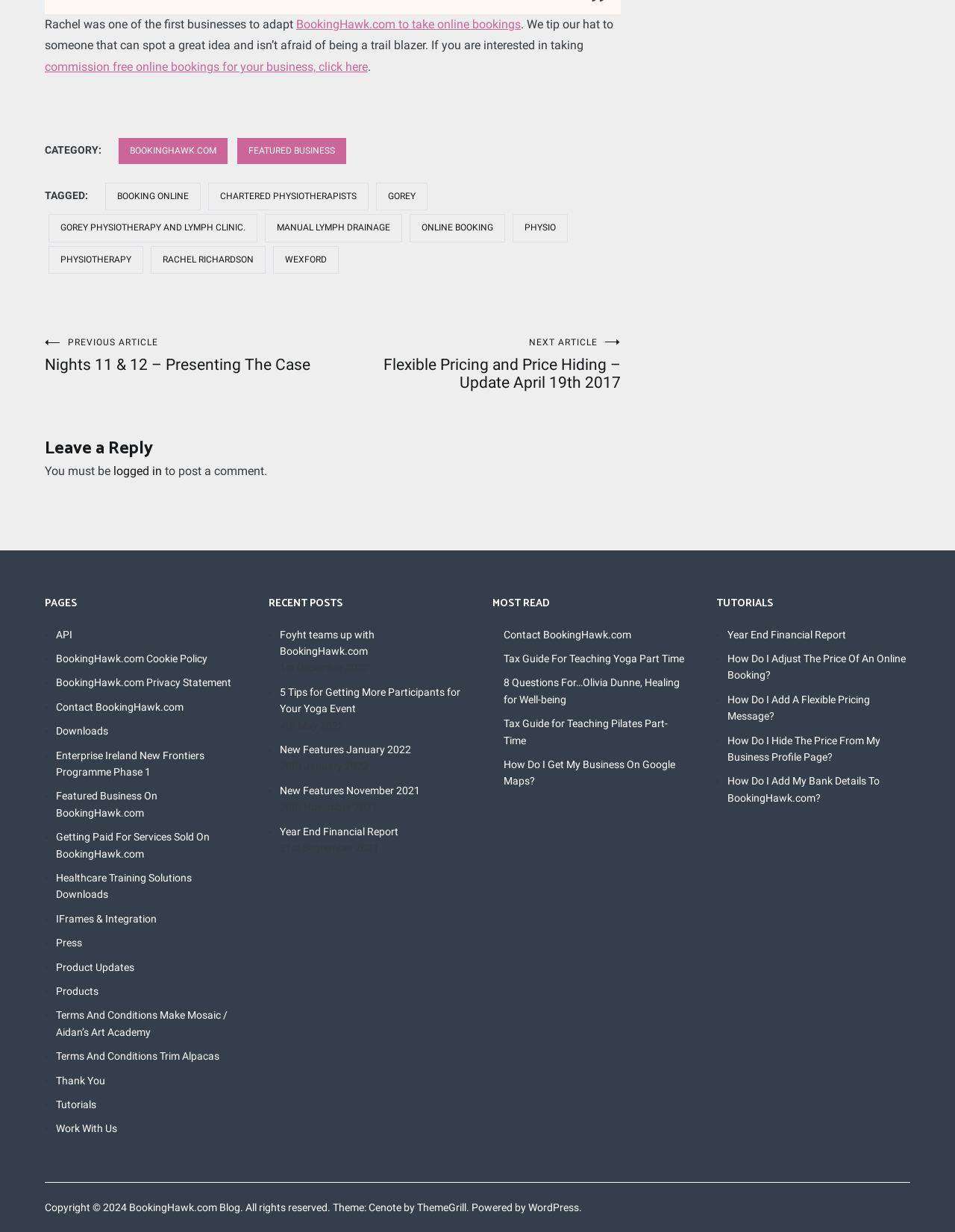Could you indicate the bounding box coordinates of the region to click in order to complete this instruction: "View August 2022".

None